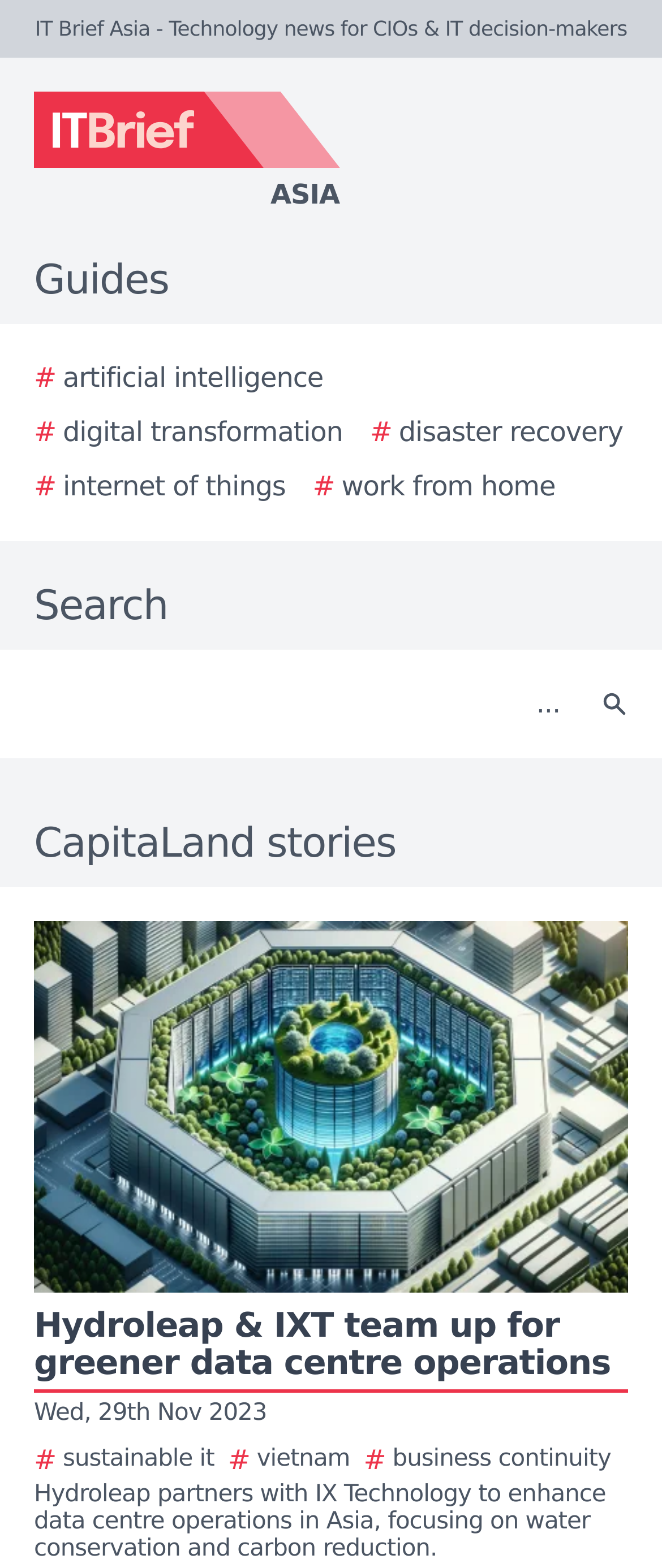Based on the image, provide a detailed and complete answer to the question: 
How many links are there in the guides section?

I counted the number of links under the 'Guides' section, which are '# artificial intelligence', '# digital transformation', '# disaster recovery', and '# internet of things'. There are 4 links in total.